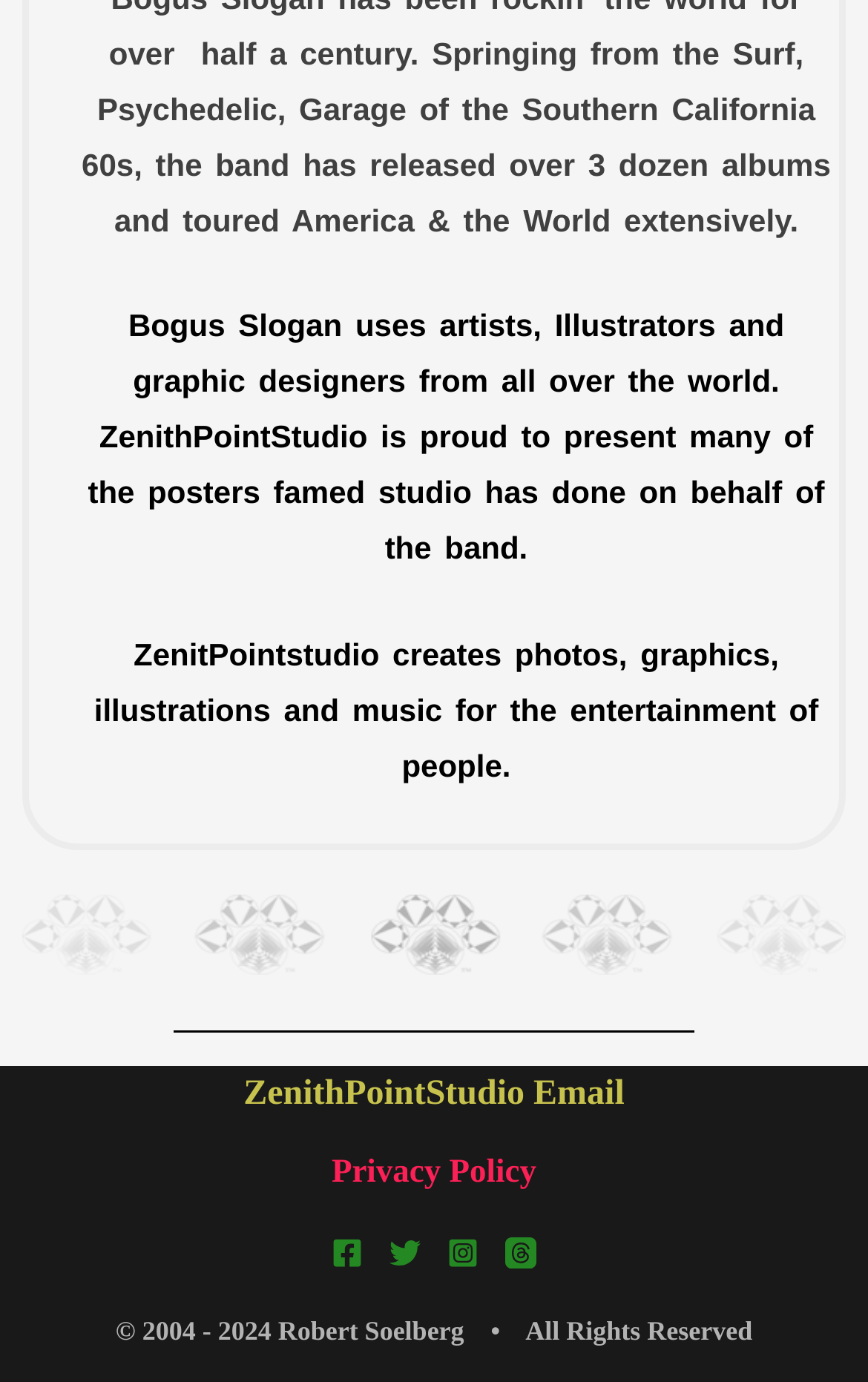Provide a thorough and detailed response to the question by examining the image: 
How many social media links are there?

There are four social media links at the bottom of the webpage, which are Facebook, Twitter, Instagram, and Threads, each with an accompanying image element.